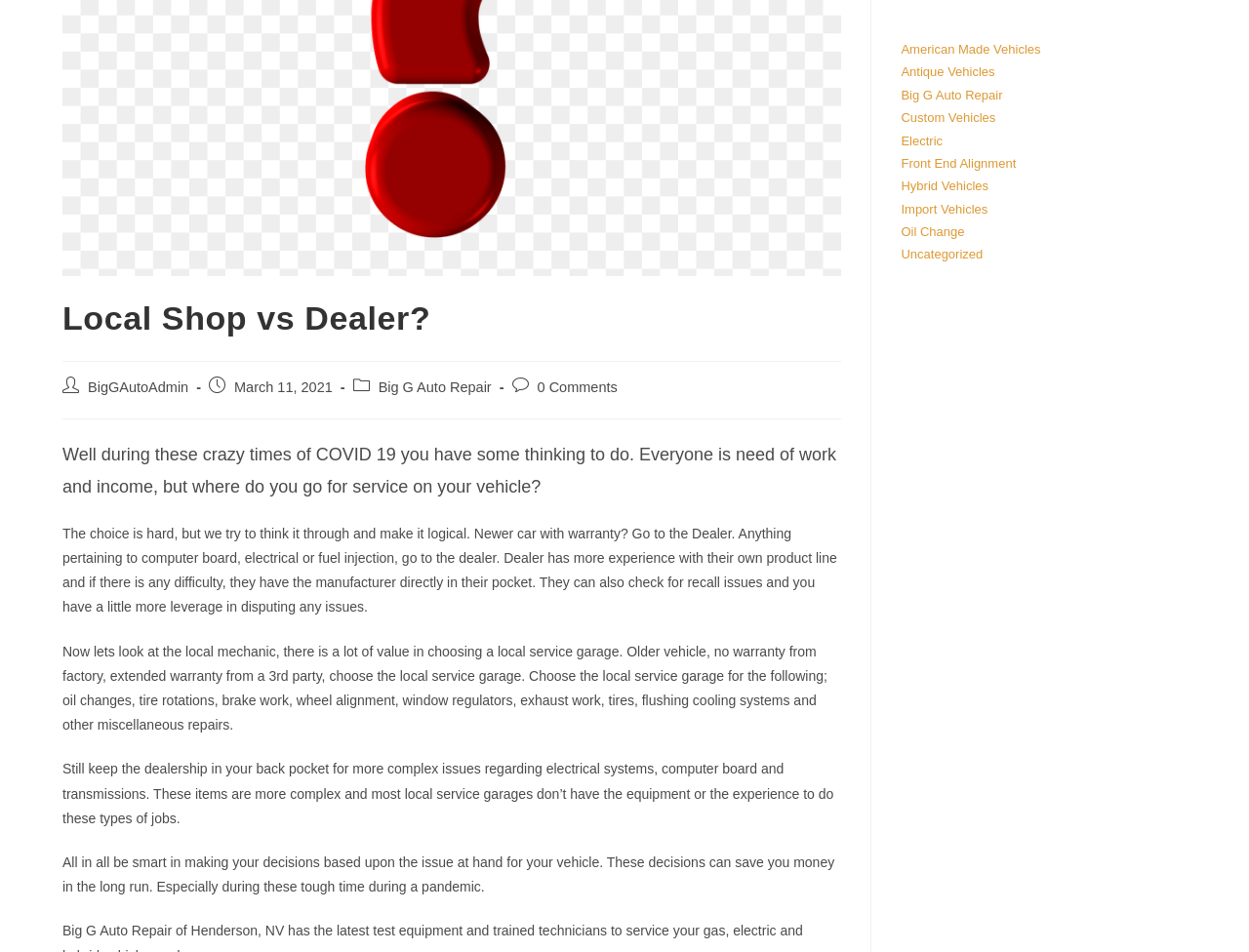Using the provided description American Made Vehicles, find the bounding box coordinates for the UI element. Provide the coordinates in (top-left x, top-left y, bottom-right x, bottom-right y) format, ensuring all values are between 0 and 1.

[0.721, 0.044, 0.833, 0.059]